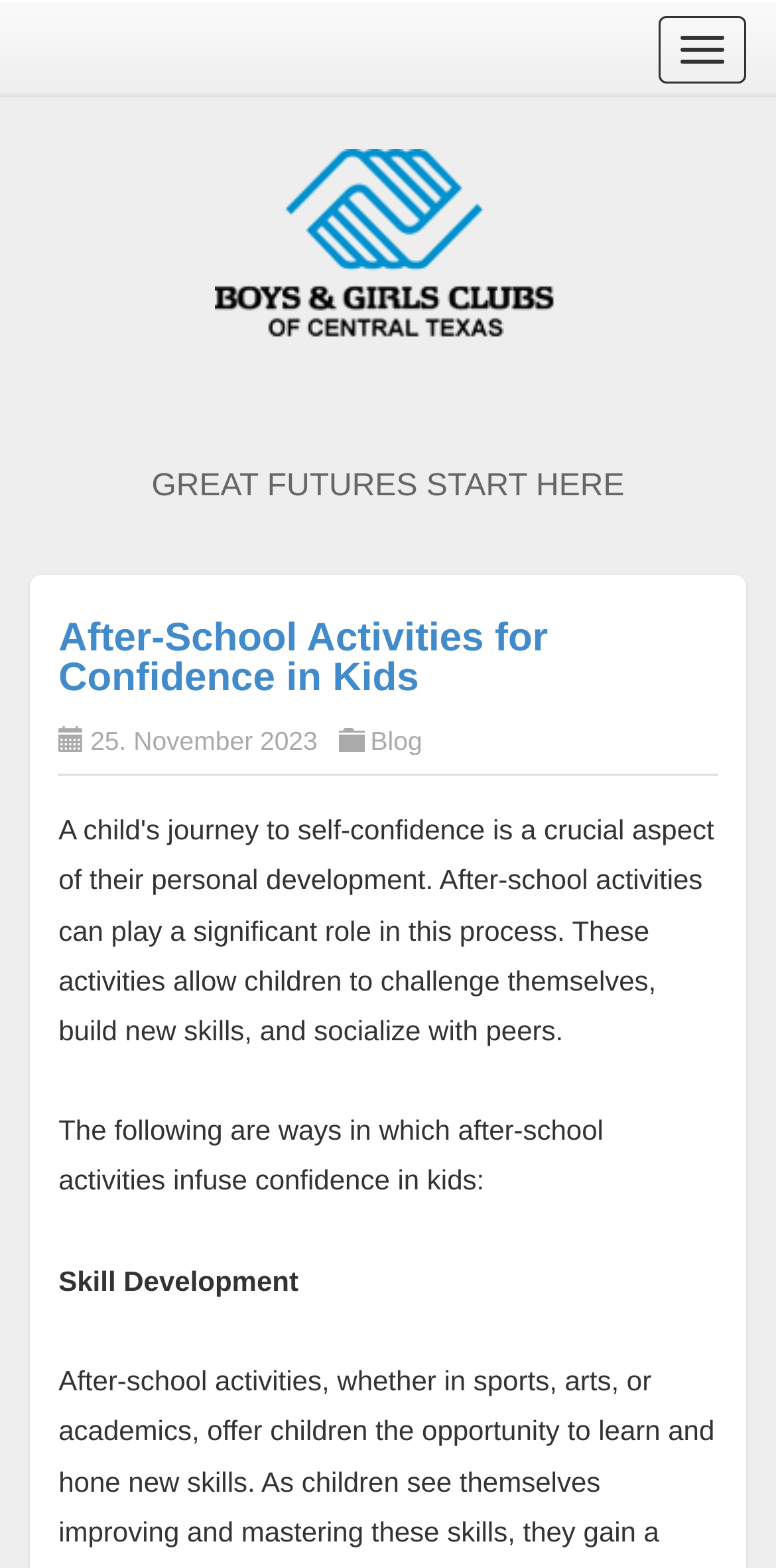Observe the image and answer the following question in detail: How many subheadings are present under the main topic?

By analyzing the webpage structure, I found two subheadings under the main topic of after-school activities: 'The following are ways in which after-school activities infuse confidence in kids:' and 'Skill Development'. These subheadings provide more specific information about the benefits of after-school activities.